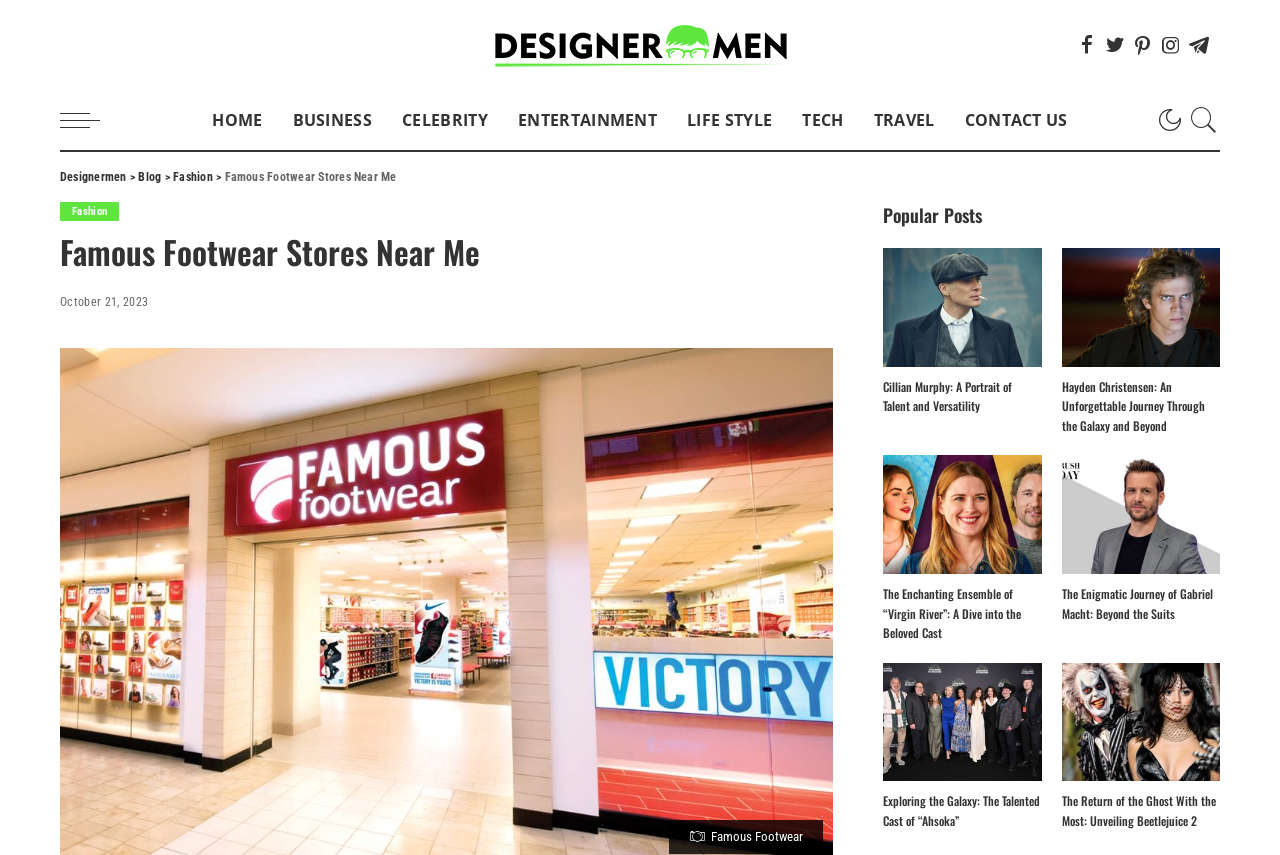Pinpoint the bounding box coordinates of the clickable element to carry out the following instruction: "Search for something."

[0.928, 0.105, 0.953, 0.175]